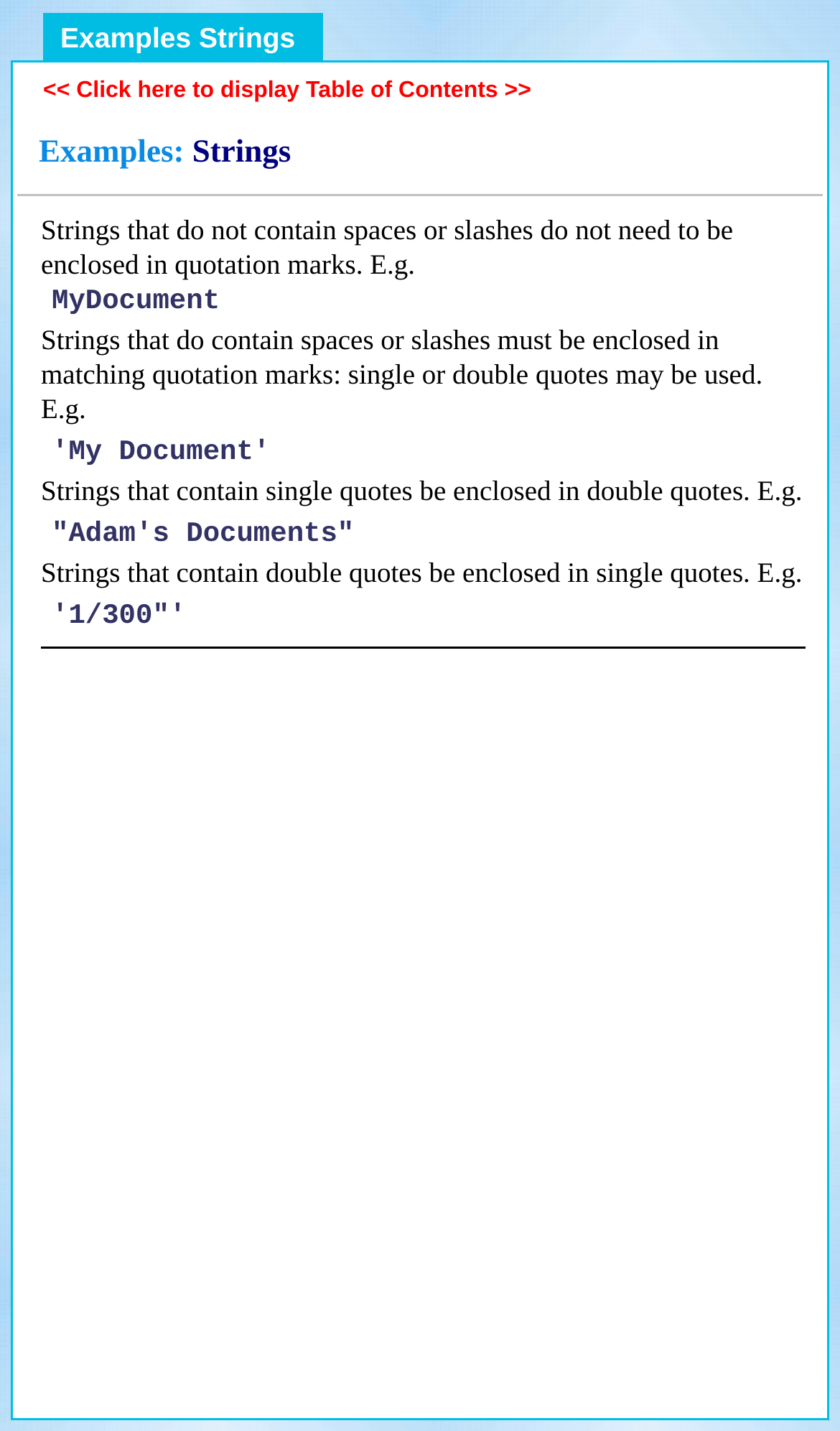Answer the question with a brief word or phrase:
How should strings with single quotes be enclosed?

In double quotes